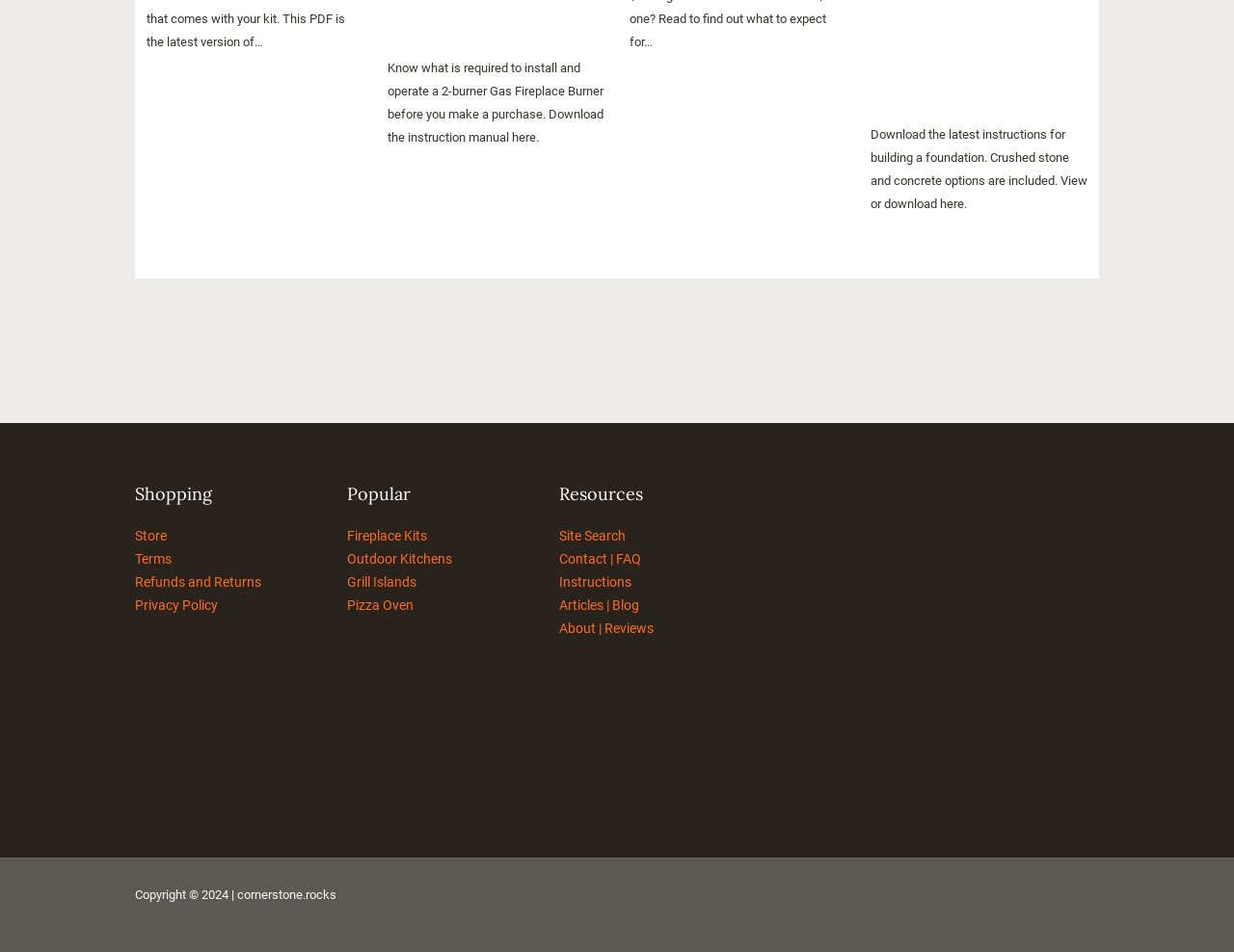What is the name of the website?
Can you offer a detailed and complete answer to this question?

I inferred this answer by looking at the StaticText element with the text 'Copyright © 2024 | cornerstone.rocks' at the bottom of the page. This text suggests that the website's name is cornerstone.rocks.